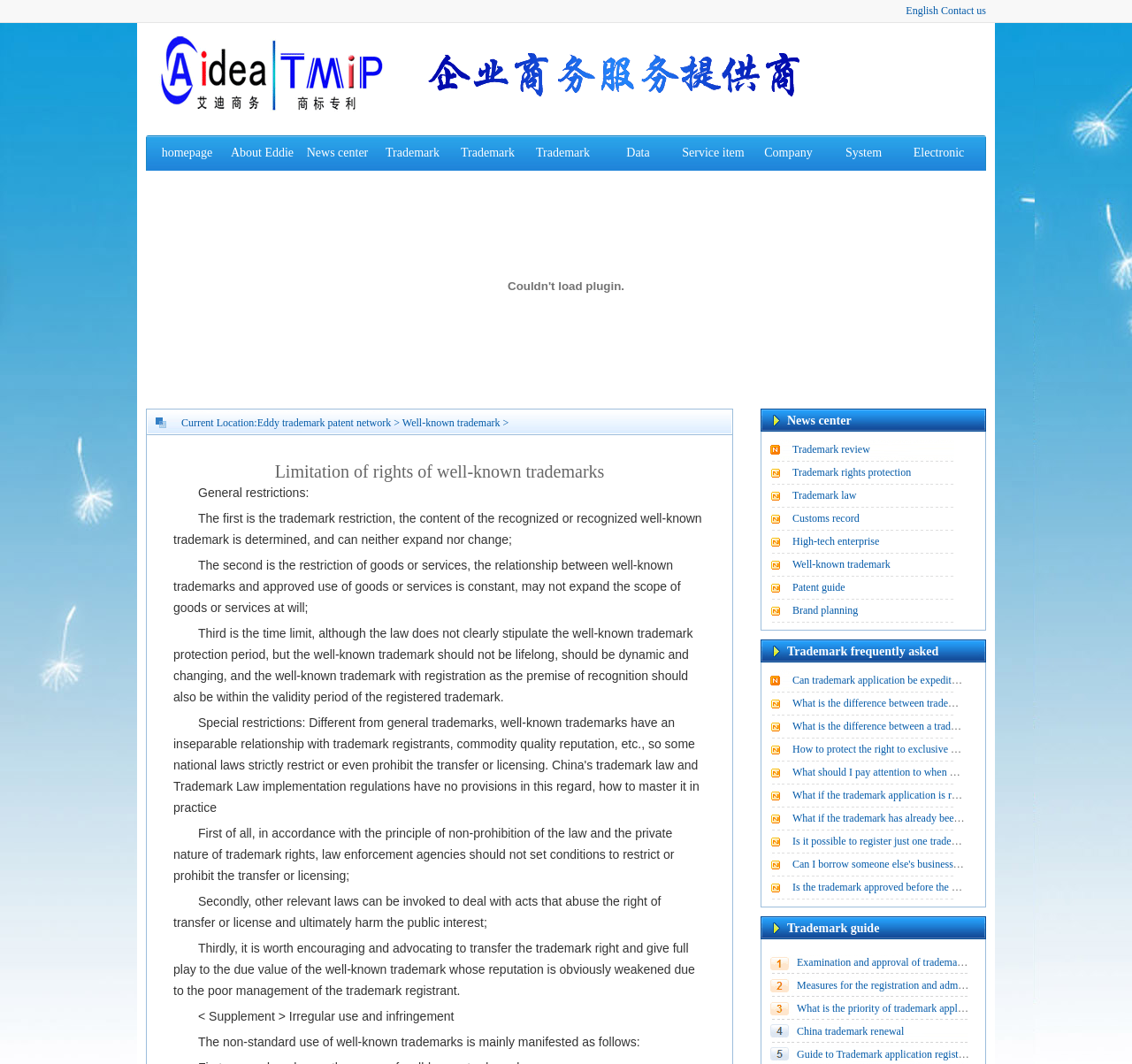Please answer the following question using a single word or phrase: 
What is the limitation of rights of well-known trademarks?

Three limitations